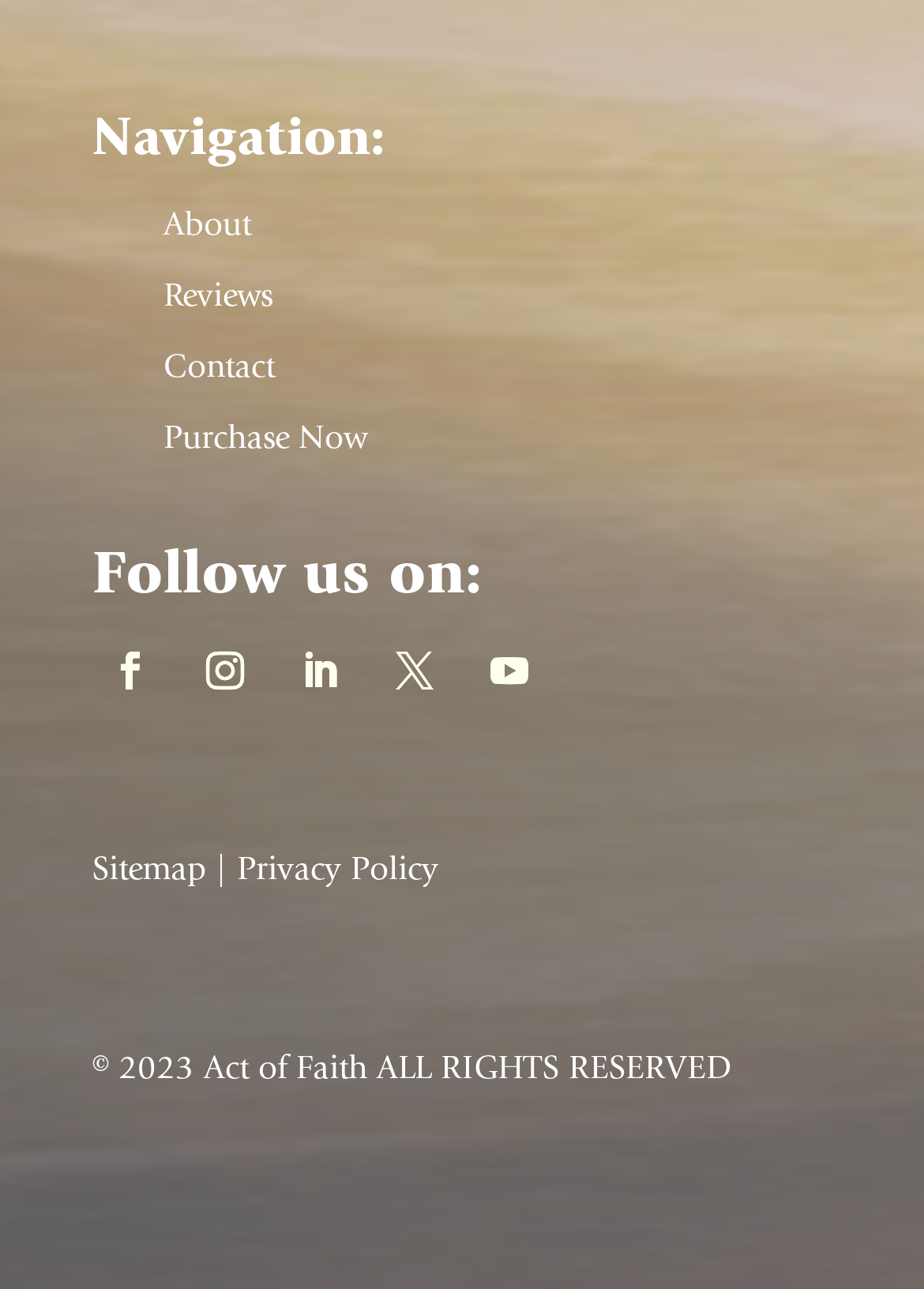Indicate the bounding box coordinates of the clickable region to achieve the following instruction: "Go to Purchase Now."

[0.177, 0.329, 0.397, 0.369]